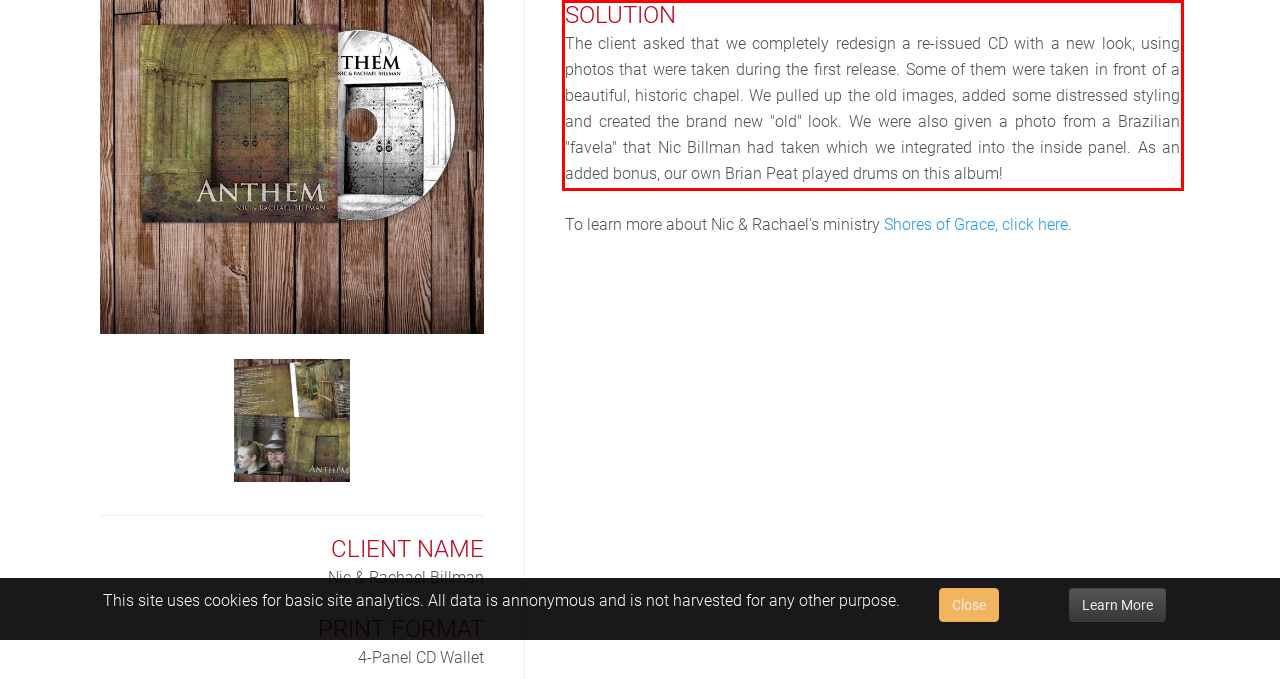Please perform OCR on the text content within the red bounding box that is highlighted in the provided webpage screenshot.

SOLUTION The client asked that we completely redesign a re-issued CD with a new look, using photos that were taken during the first release. Some of them were taken in front of a beautiful, historic chapel. We pulled up the old images, added some distressed styling and created the brand new "old" look. We were also given a photo from a Brazilian "favela" that Nic Billman had taken which we integrated into the inside panel. As an added bonus, our own Brian Peat played drums on this album!